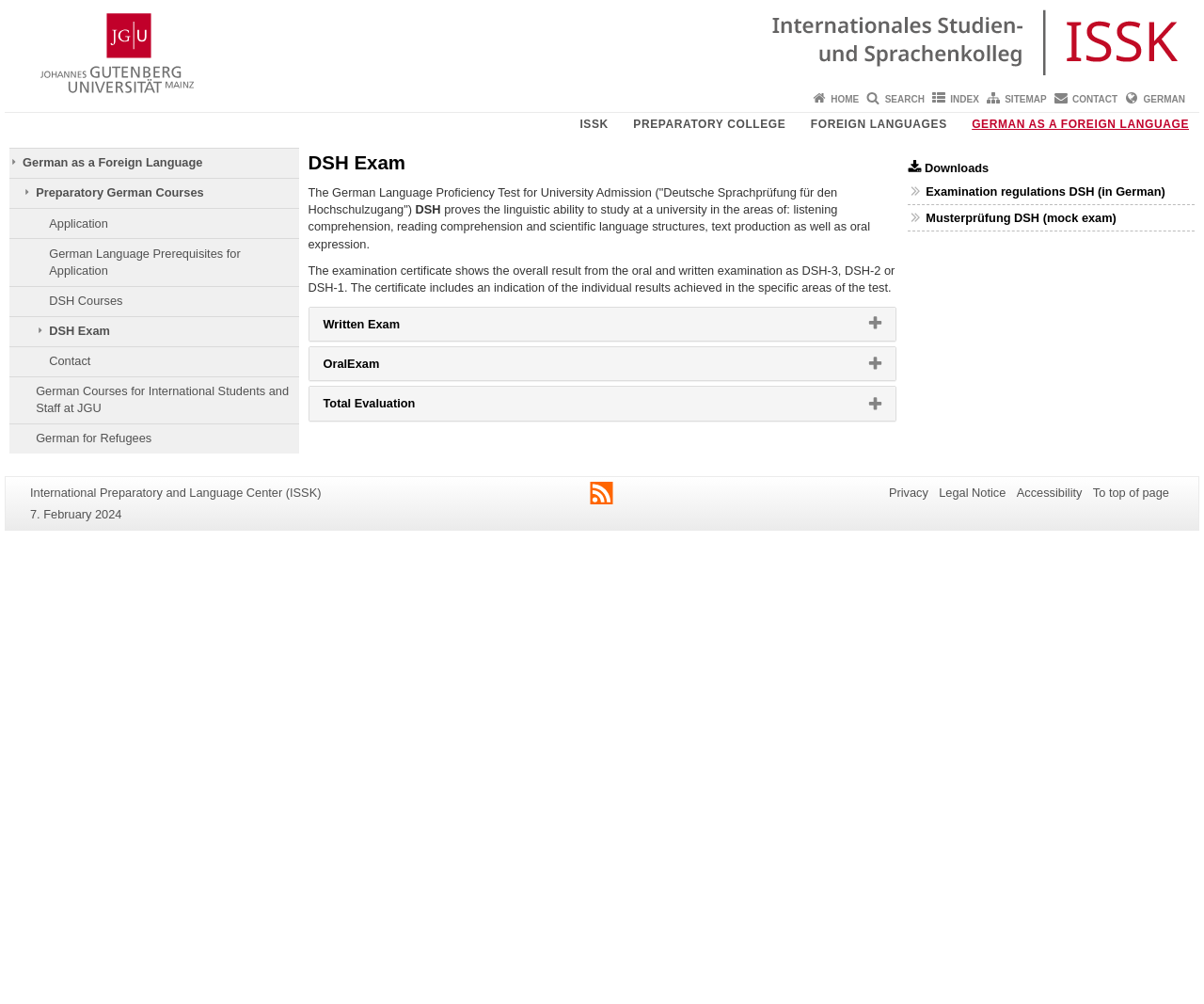Locate the UI element described by Musterprüfung DSH (mock exam) in the provided webpage screenshot. Return the bounding box coordinates in the format (top-left x, top-left y, bottom-right x, bottom-right y), ensuring all values are between 0 and 1.

[0.769, 0.21, 0.927, 0.224]